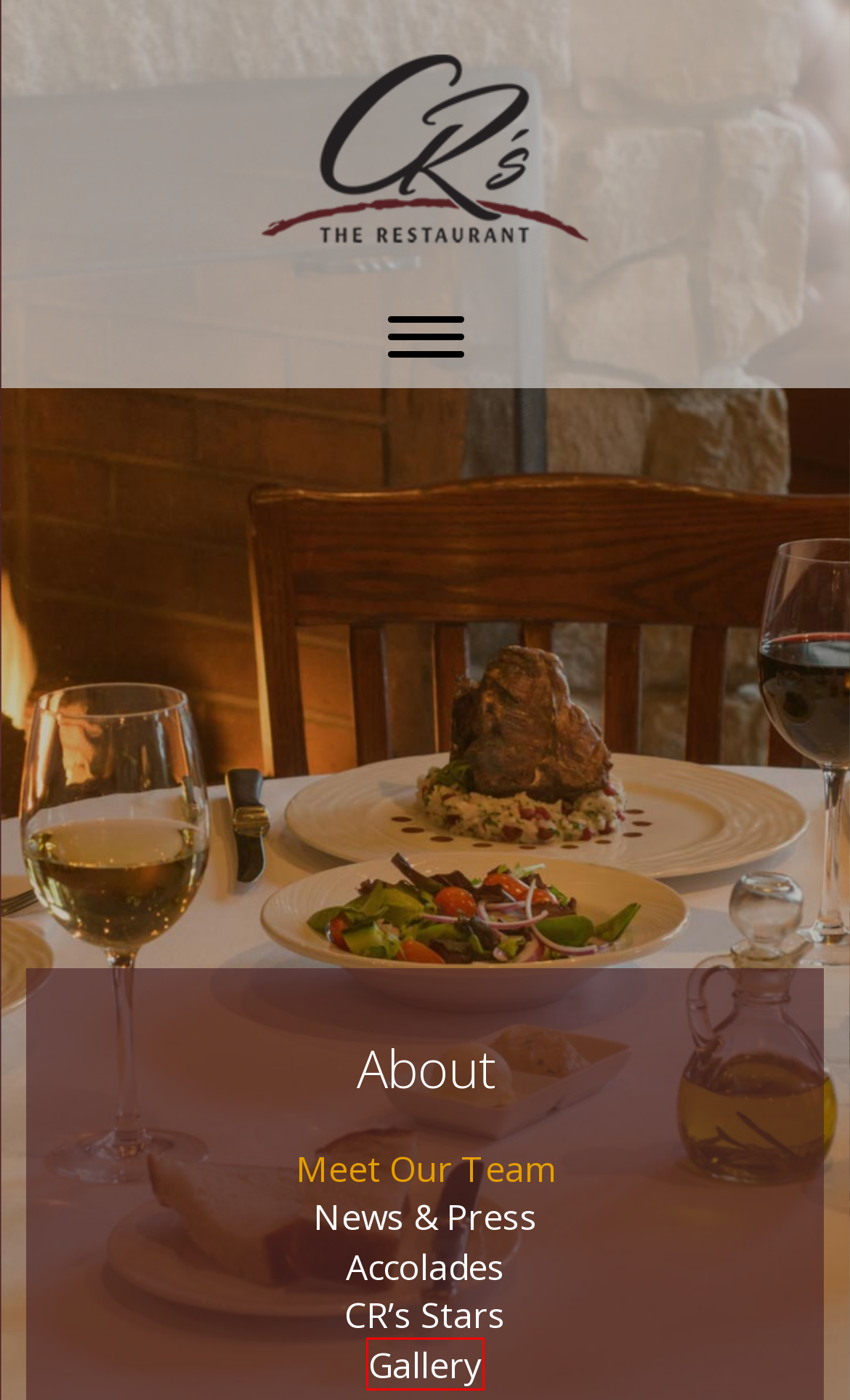Analyze the webpage screenshot with a red bounding box highlighting a UI element. Select the description that best matches the new webpage after clicking the highlighted element. Here are the options:
A. Gallery | CR's The Restaurant
B. About | CR's The Restaurant
C. News & Press | CR's The Restaurant
D. Accolades | CR's The Restaurant
E. Reservations | CR's The Restaurant
F. CR’s Stars | CR's The Restaurant
G. Private Dining | CR's The Restaurant
H. Contact Us | CR's The Restaurant

A